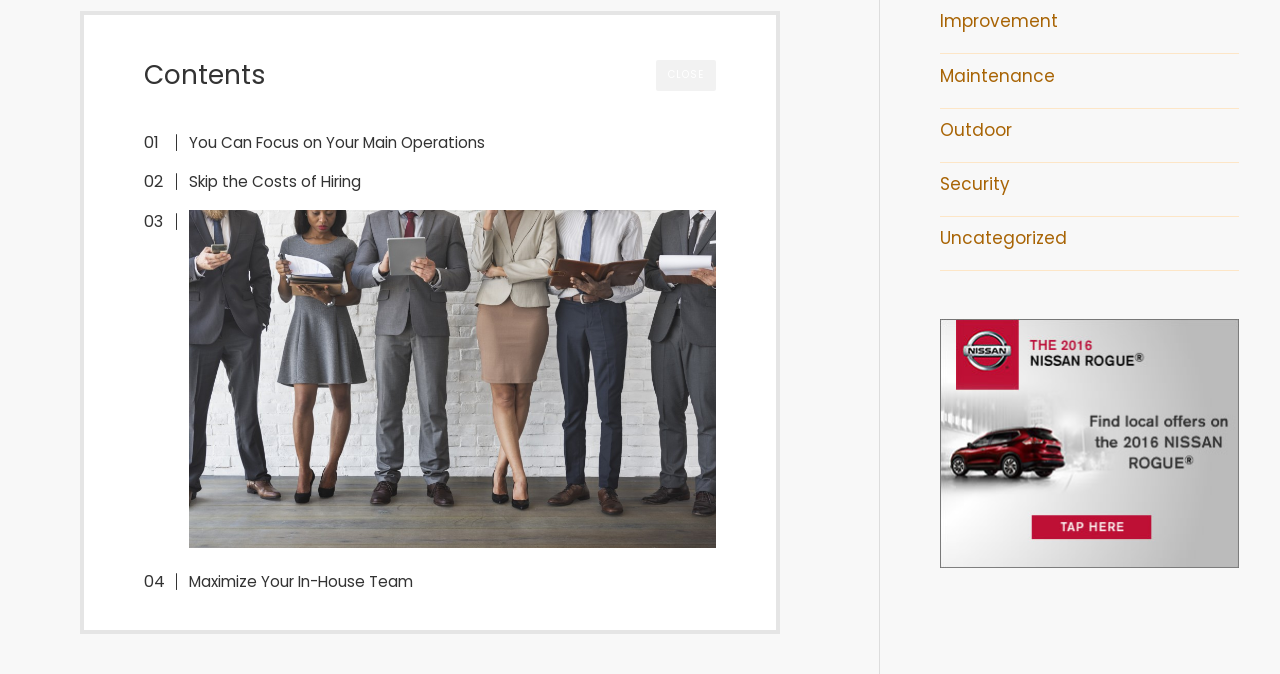Show the bounding box coordinates for the element that needs to be clicked to execute the following instruction: "go to improvement page". Provide the coordinates in the form of four float numbers between 0 and 1, i.e., [left, top, right, bottom].

[0.734, 0.014, 0.827, 0.049]